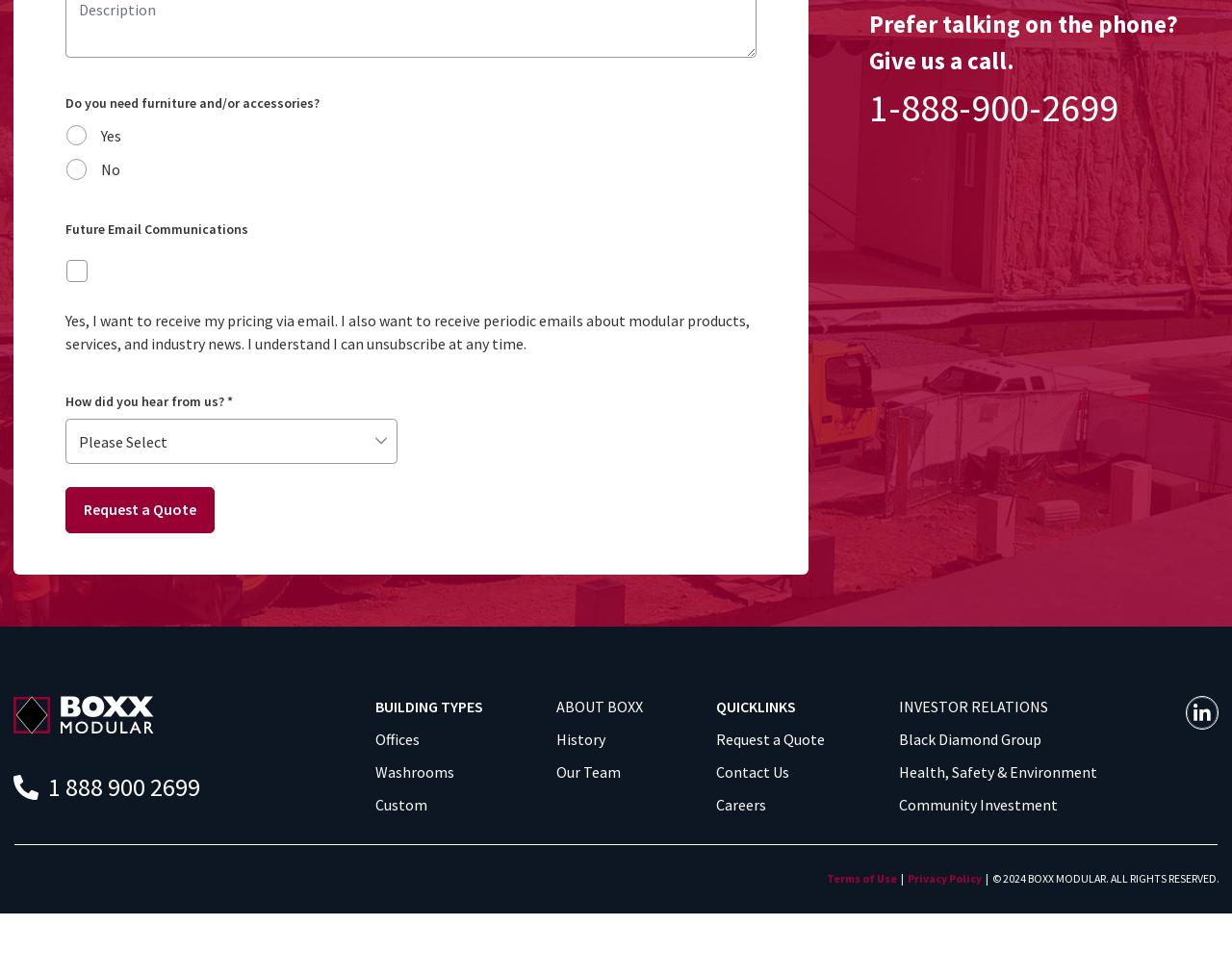Locate the bounding box coordinates of the area you need to click to fulfill this instruction: 'Click the 'Request a Quote' button'. The coordinates must be in the form of four float numbers ranging from 0 to 1: [left, top, right, bottom].

[0.053, 0.499, 0.174, 0.546]